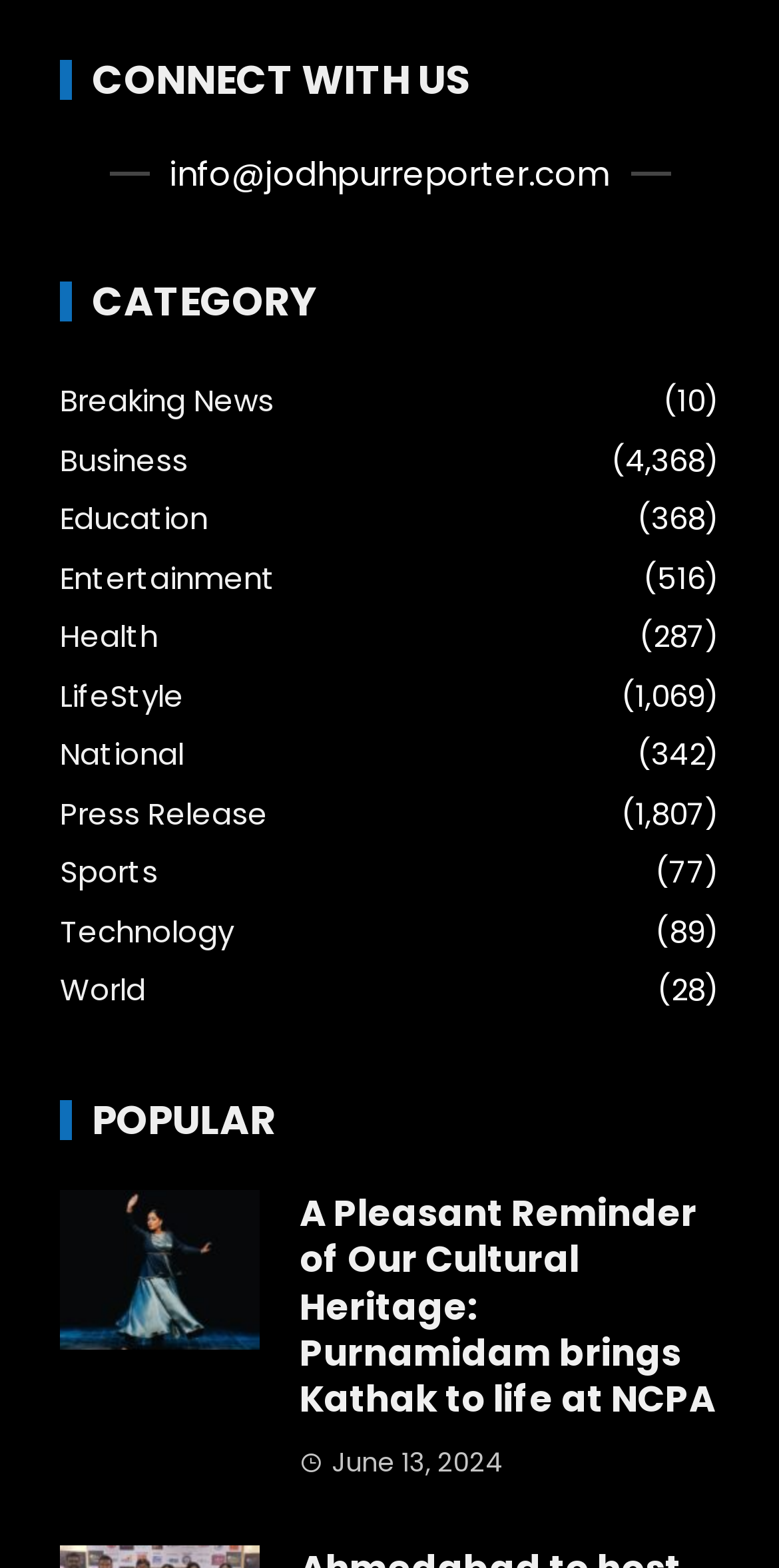Can you find the bounding box coordinates for the element that needs to be clicked to execute this instruction: "Click on the 'Technology' category link"? The coordinates should be given as four float numbers between 0 and 1, i.e., [left, top, right, bottom].

[0.077, 0.582, 0.3, 0.607]